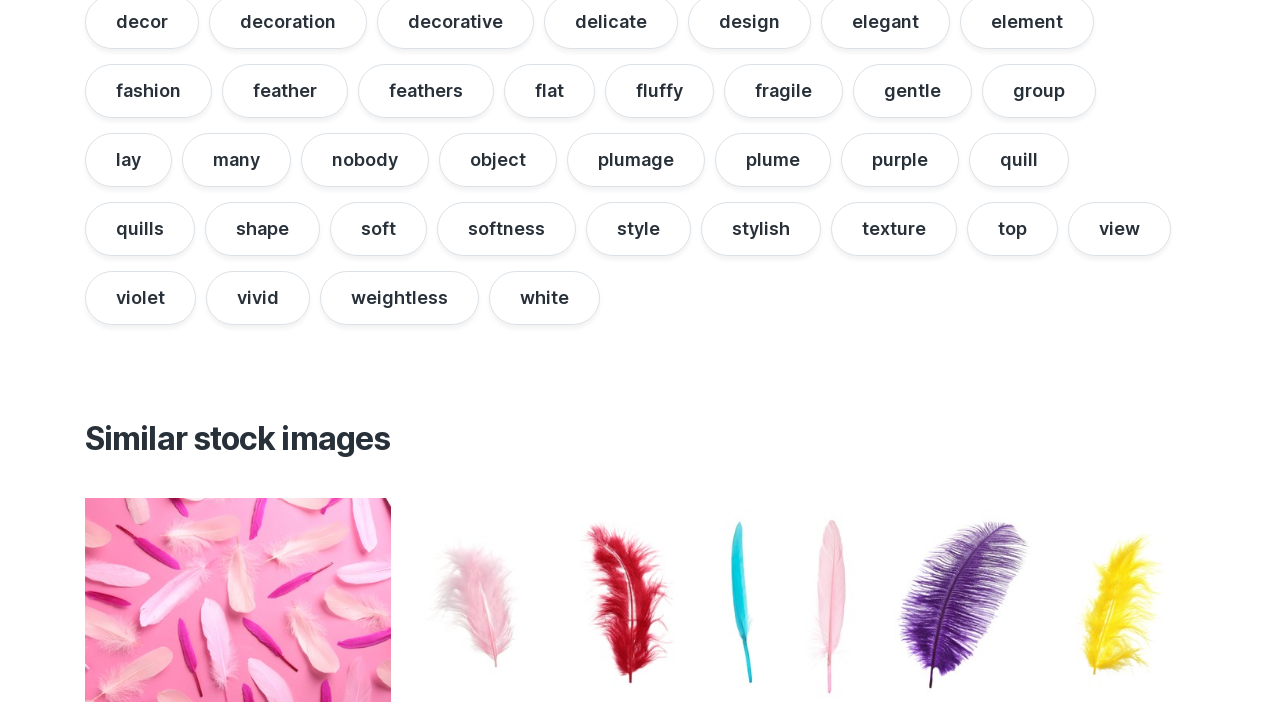What is the main theme of the webpage?
Provide a concise answer using a single word or phrase based on the image.

Feathers